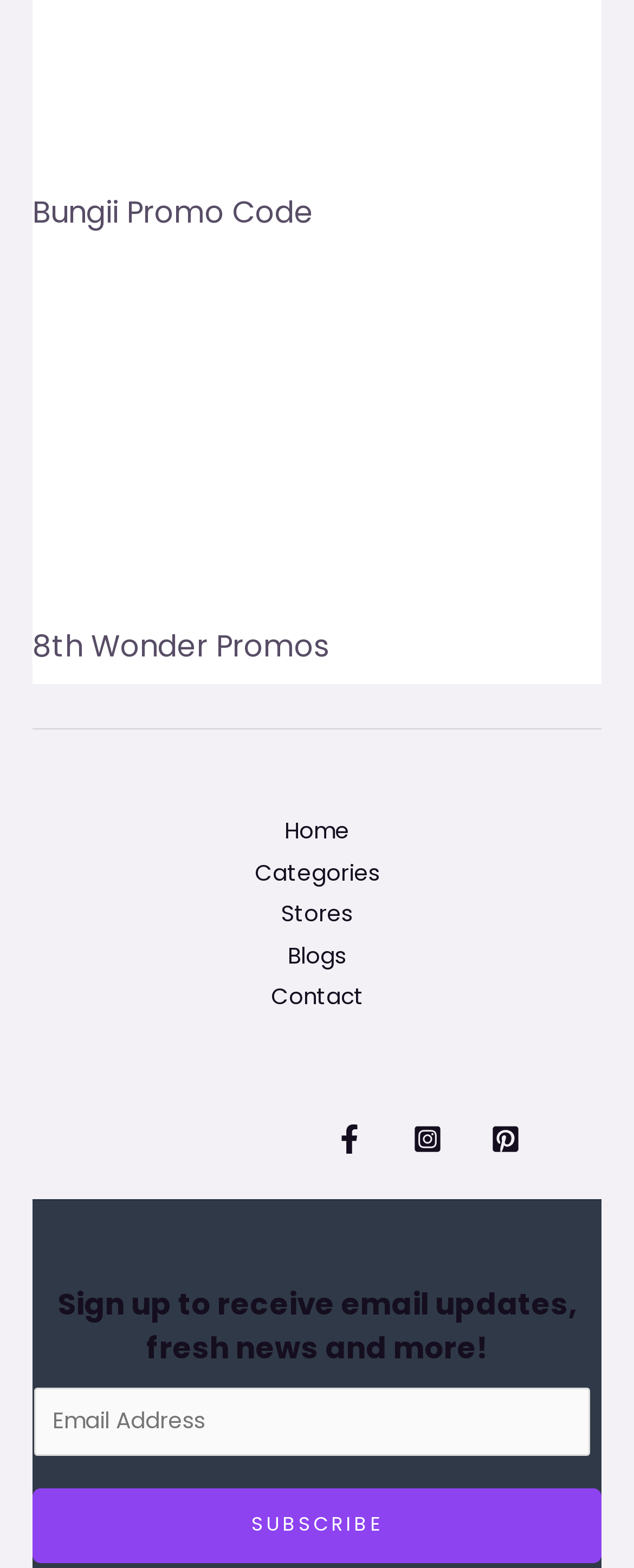Show the bounding box coordinates for the element that needs to be clicked to execute the following instruction: "Visit 8th Wonder Promos". Provide the coordinates in the form of four float numbers between 0 and 1, i.e., [left, top, right, bottom].

[0.051, 0.277, 0.949, 0.296]